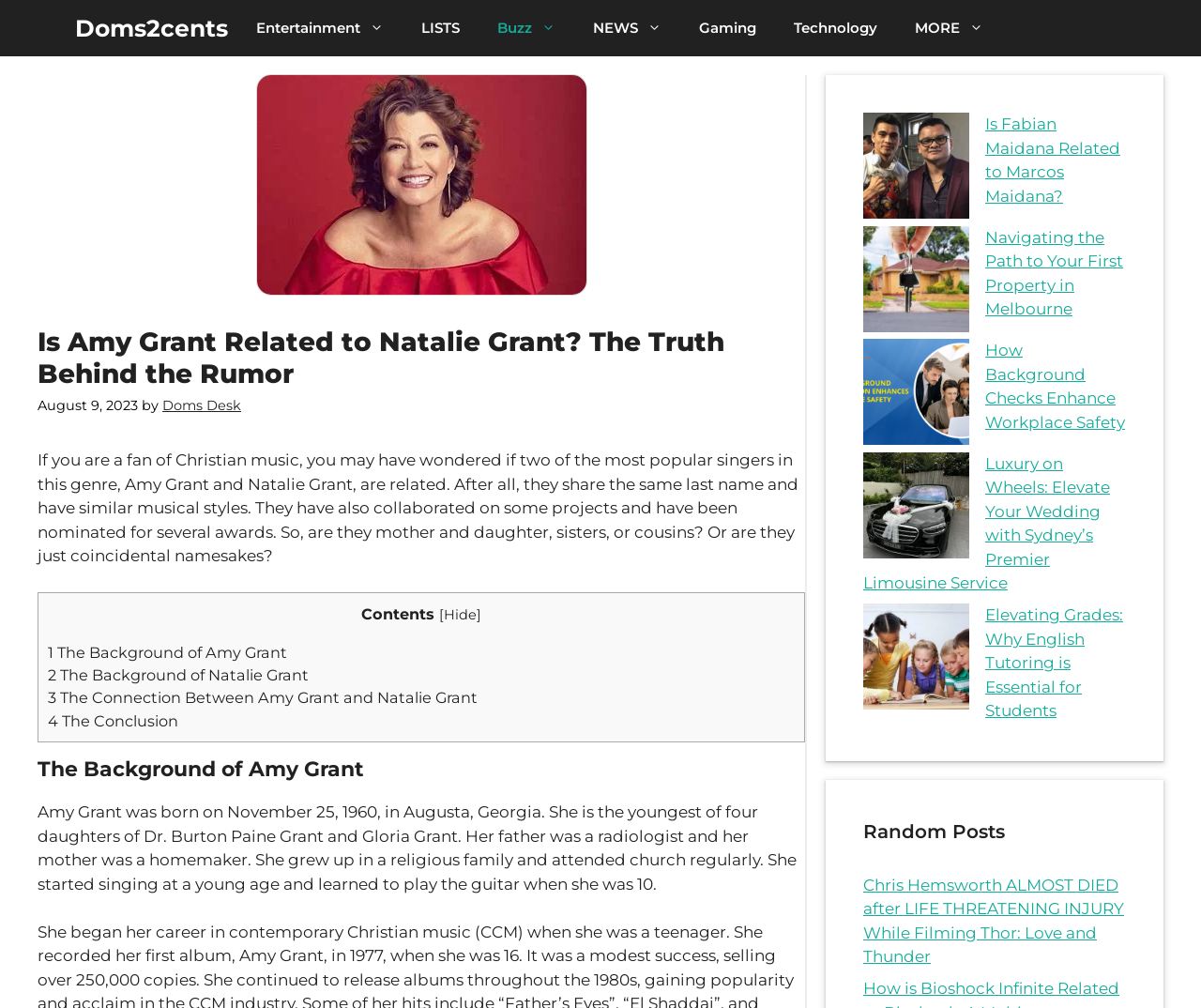Analyze the image and deliver a detailed answer to the question: What is the topic of the article?

The topic of the article can be inferred from the header section, which asks the question 'Is Amy Grant Related to Natalie Grant?' and provides the answer in the subsequent paragraphs.